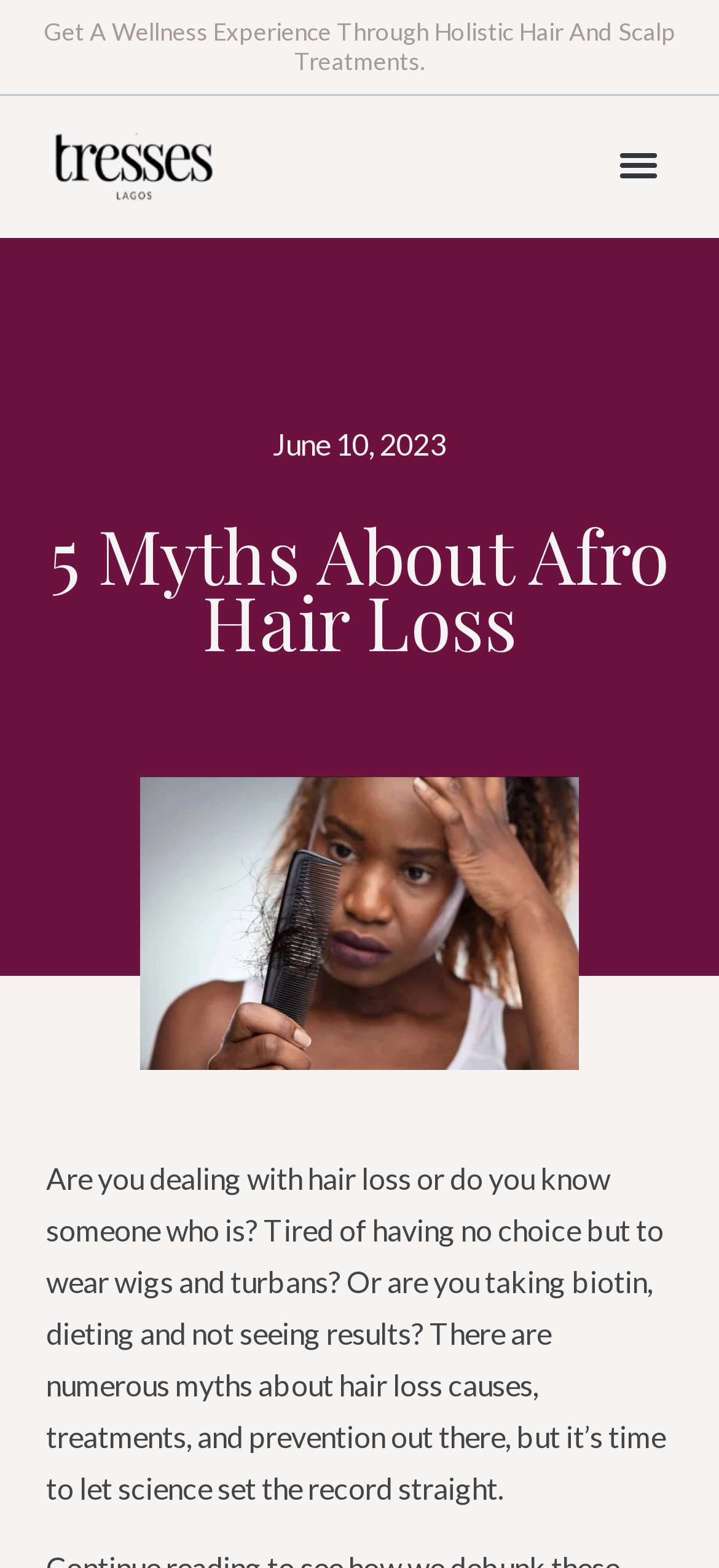Generate a detailed explanation of the webpage's features and information.

The webpage appears to be an article or blog post about Afro hair loss, specifically debunking myths surrounding the topic. At the top of the page, there is a heading that reads "Get A Wellness Experience Through Holistic Hair And Scalp Treatments." Below this, there is a link and a menu toggle button positioned on the right side of the page.

Further down, there are two more headings: "June 10, 2023" and "5 Myths About Afro Hair Loss". The latter is likely the title of the article. Below these headings, there is an image of a girl looking at her shedding hair, which takes up a significant portion of the page.

Below the image, there is a block of text that summarizes the article's content. It starts by asking if the reader is dealing with hair loss or knows someone who is, and then mentions the frustration of not seeing results from biotin, dieting, and wearing wigs and turbans. The text then introduces the idea that there are many myths about hair loss causes, treatments, and prevention, and that science will set the record straight.